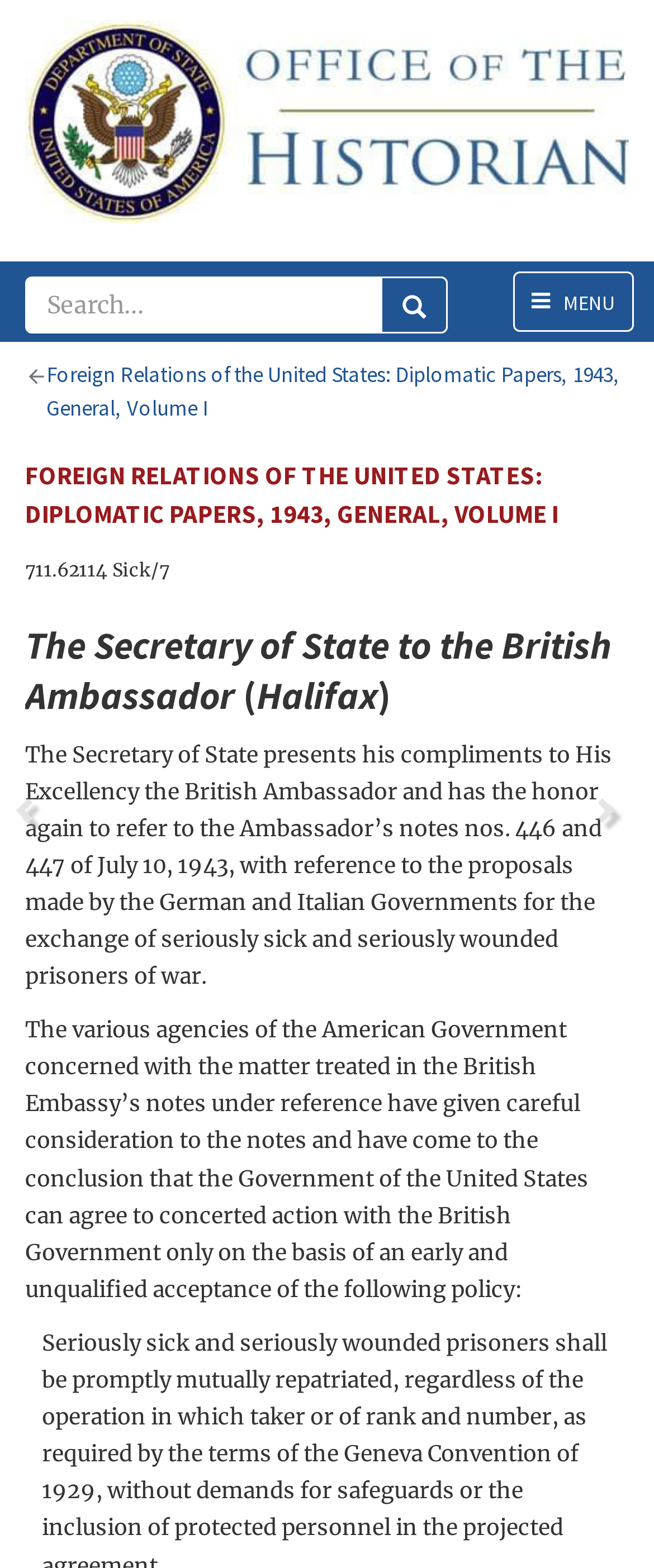Give a one-word or one-phrase response to the question: 
What is the name of the office?

Office of the Historian